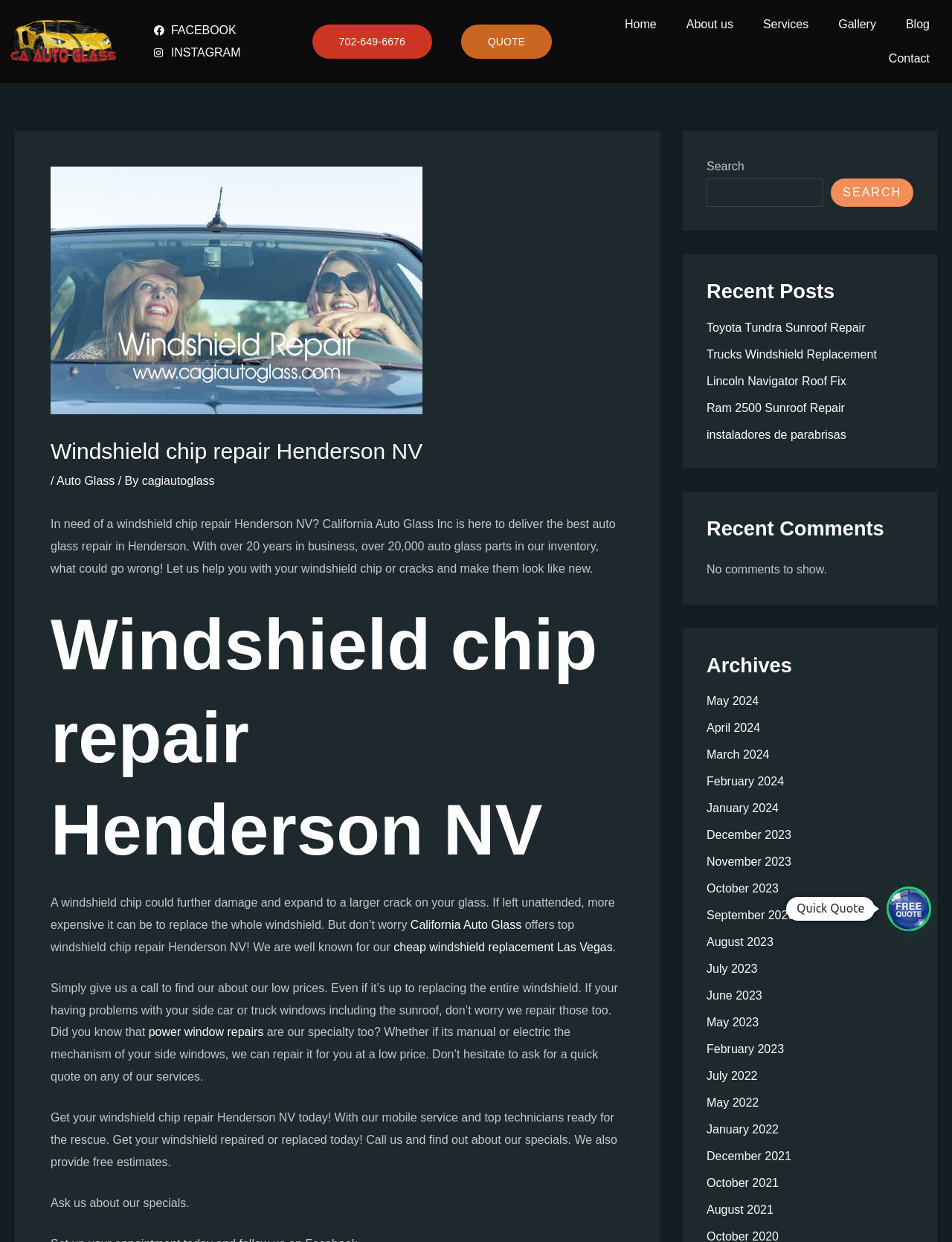Locate the bounding box of the user interface element based on this description: "Services".

[0.786, 0.006, 0.865, 0.034]